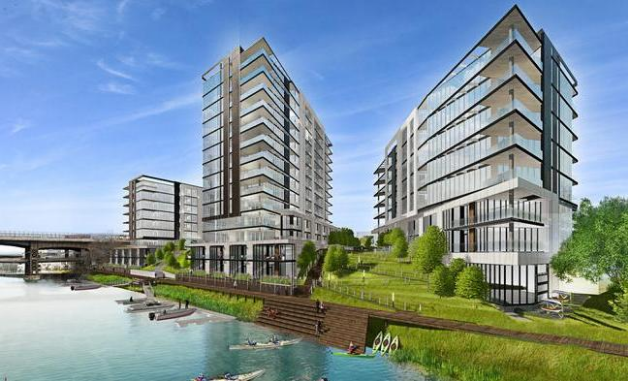Please give a concise answer to this question using a single word or phrase: 
What is visible in the foreground of the image?

A serene waterway